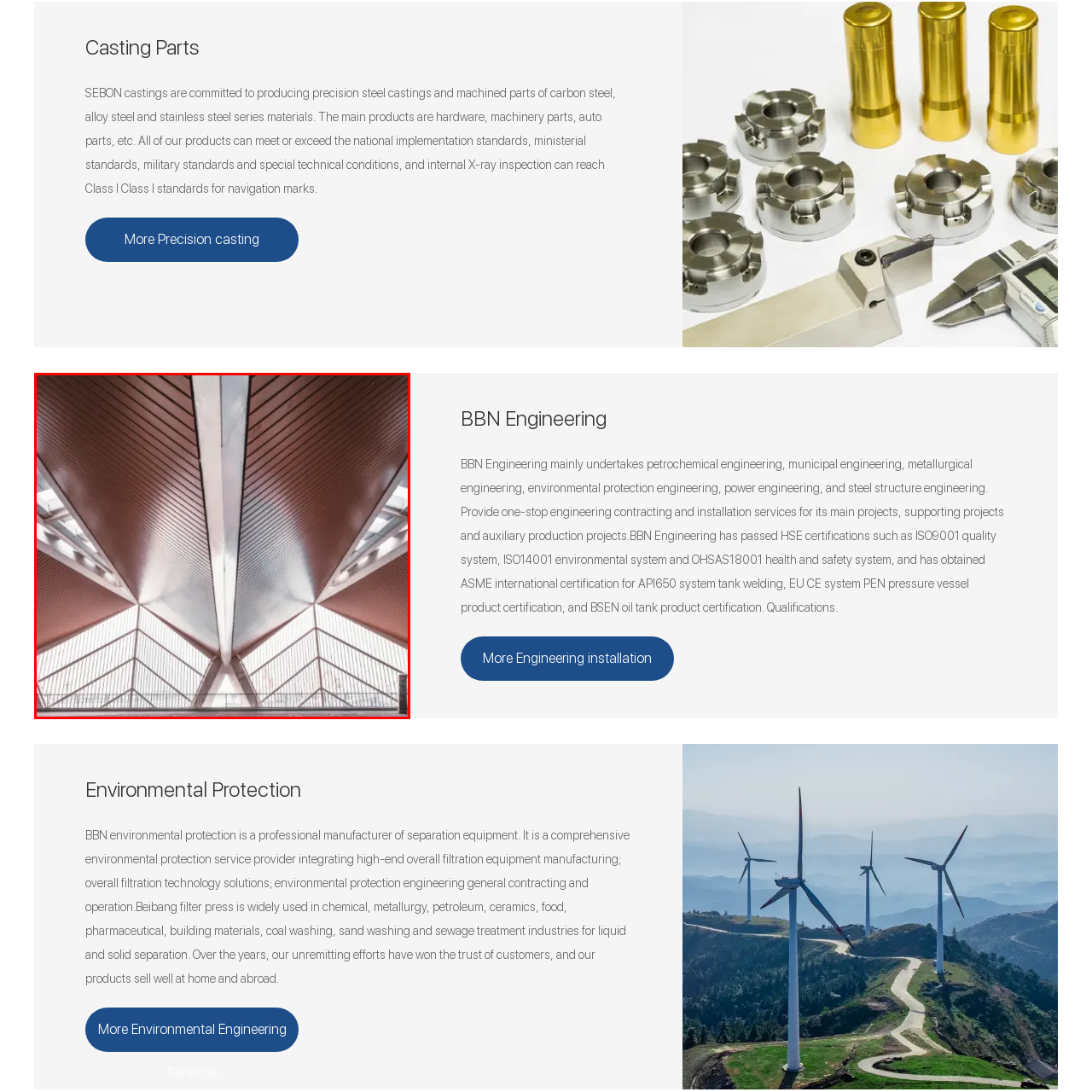Give a detailed narrative of the image enclosed by the red box.

The image captures a striking architectural view from below, showcasing a spacious interior characterized by elegant lines and textured surfaces. The ceiling features a dynamic arrangement of wooden beams that create a rhythmic pattern, leading the eye towards the central peak. Natural light filters through large windows, enhancing the aesthetic with a bright, airy atmosphere. This design reflects modern engineering principles, emphasizing both functionality and beauty, often found in contemporary buildings focused on innovative space utilization. The structure likely represents a hub for various engineering activities, highlighting the marriage of design and practicality in modern construction.